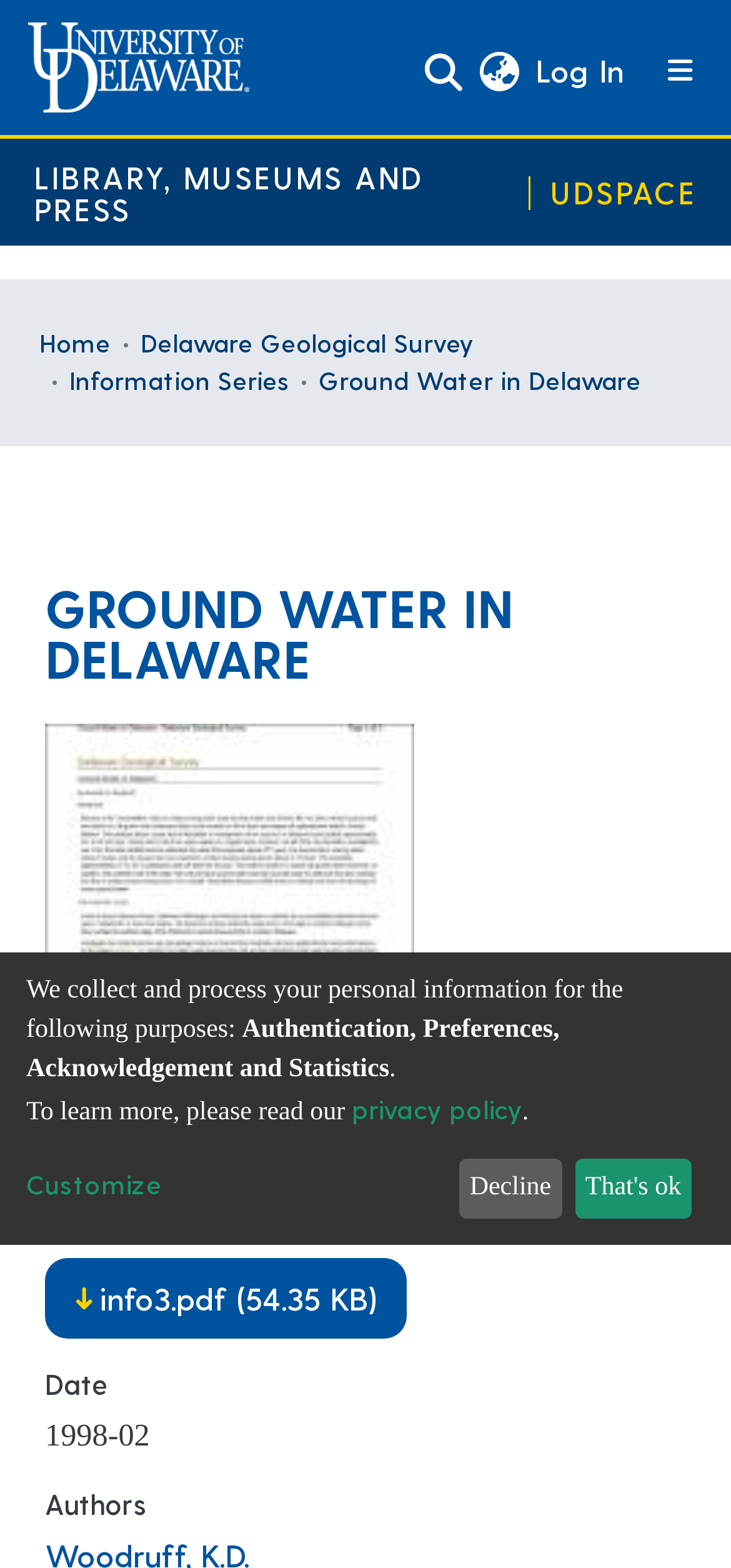Locate the UI element that matches the description Library, Museums and Press in the webpage screenshot. Return the bounding box coordinates in the format (top-left x, top-left y, bottom-right x, bottom-right y), with values ranging from 0 to 1.

[0.046, 0.103, 0.696, 0.142]